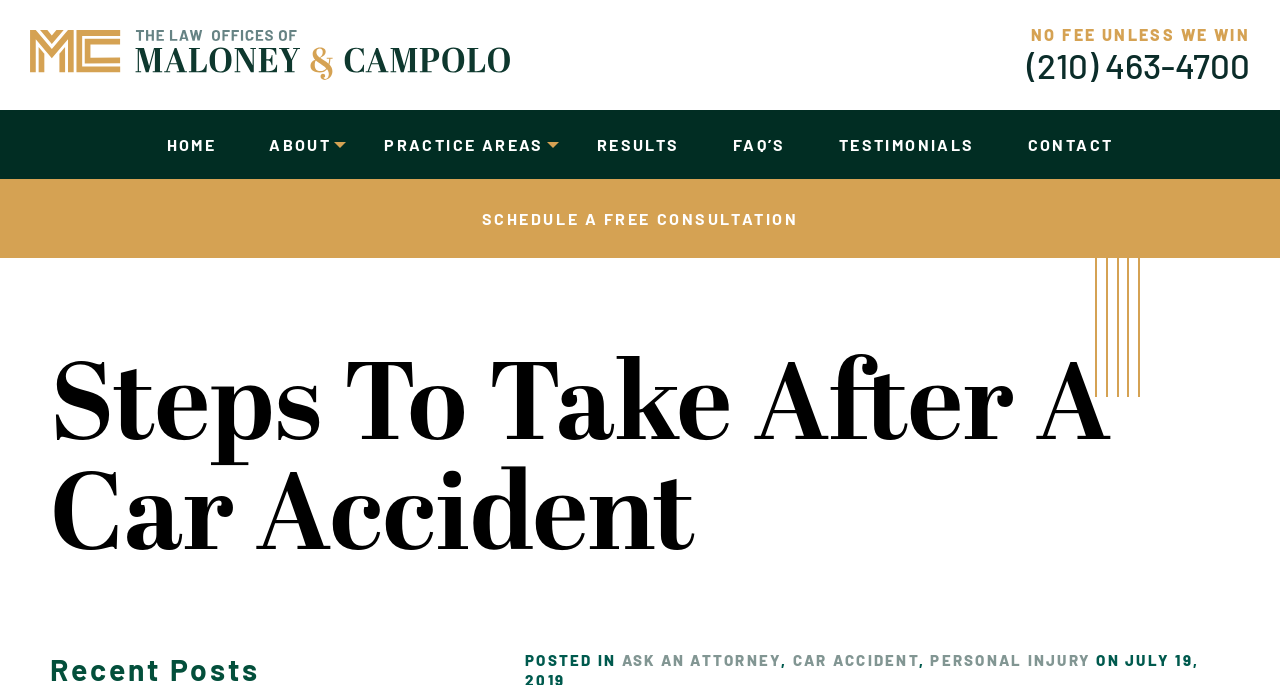Please determine the bounding box coordinates of the clickable area required to carry out the following instruction: "view practice areas". The coordinates must be four float numbers between 0 and 1, represented as [left, top, right, bottom].

[0.3, 0.196, 0.425, 0.226]